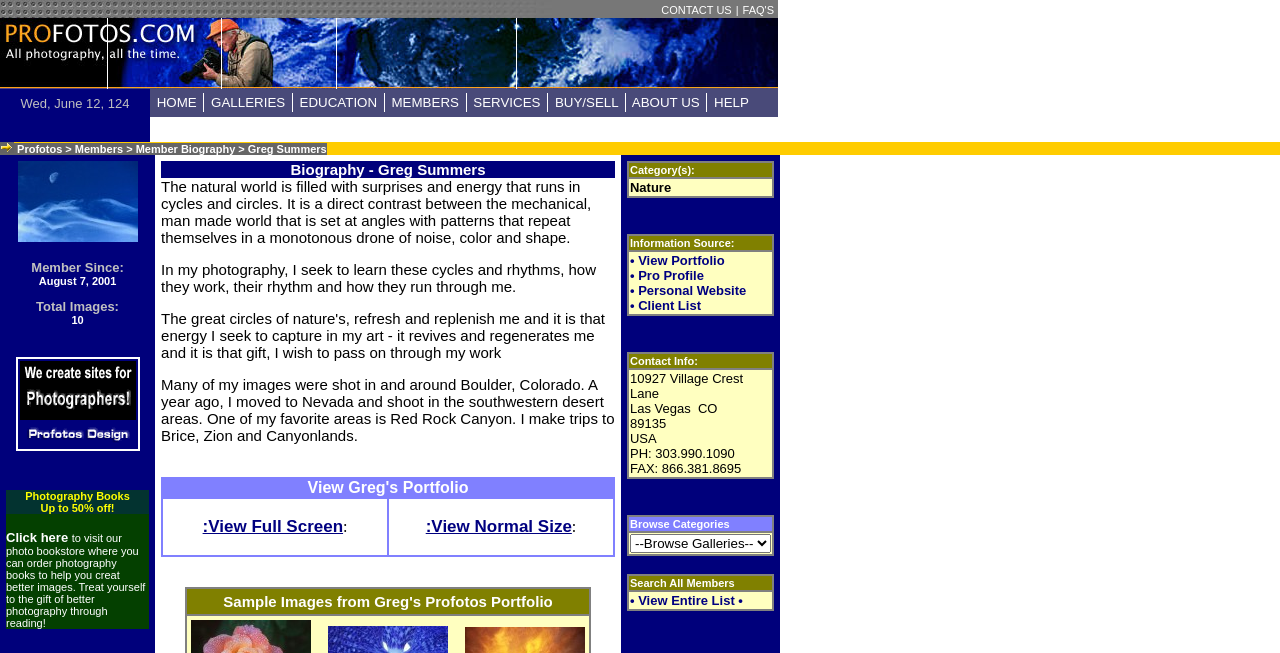Provide the bounding box coordinates for the UI element that is described by this text: "• View Entire List •". The coordinates should be in the form of four float numbers between 0 and 1: [left, top, right, bottom].

[0.492, 0.908, 0.58, 0.931]